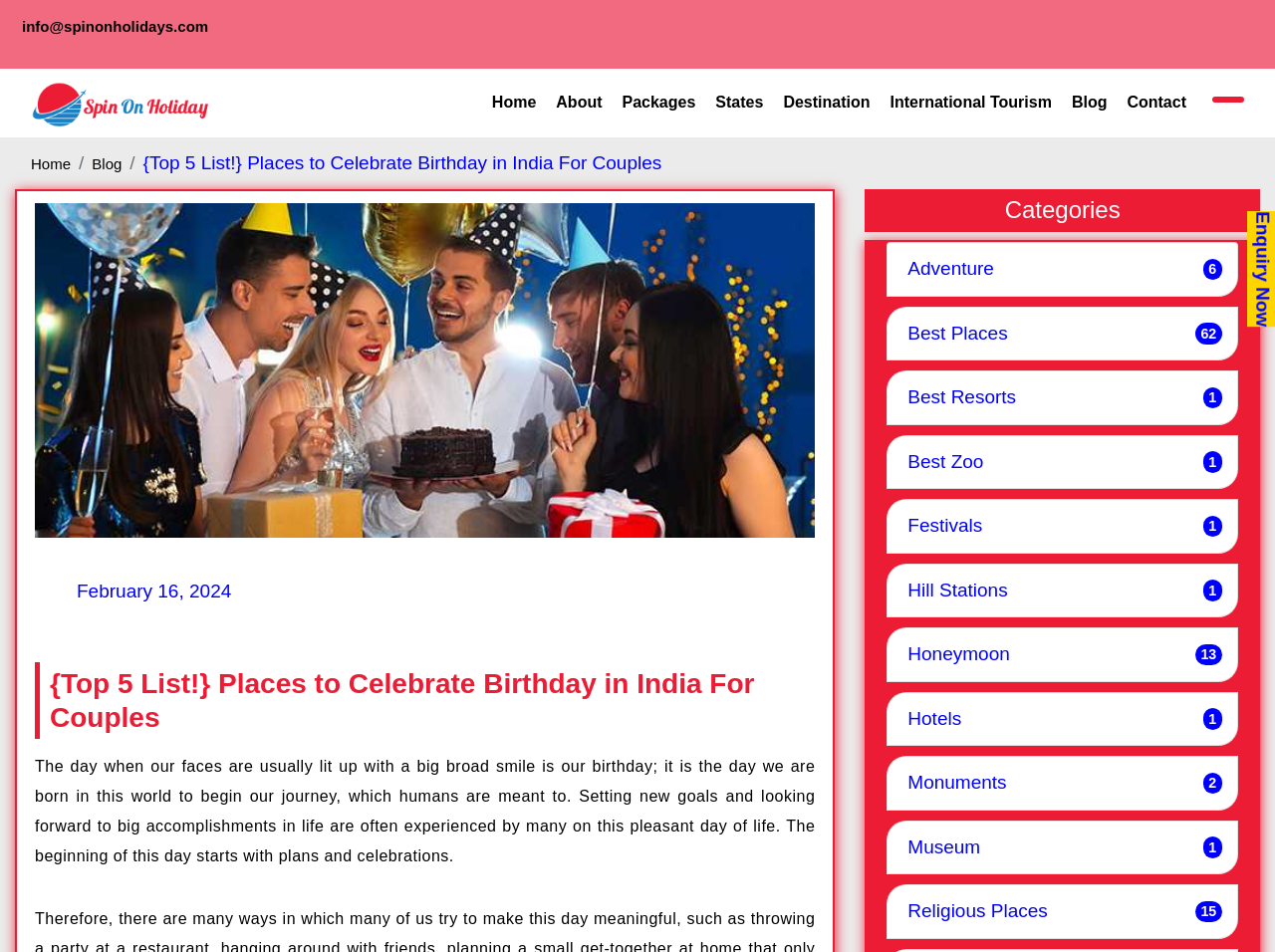What is the occasion being celebrated?
Provide an in-depth and detailed explanation in response to the question.

The webpage is about celebrating birthdays in India, and the text mentions 'the day we are born in this world to begin our journey' which indicates that the occasion being celebrated is a birthday.